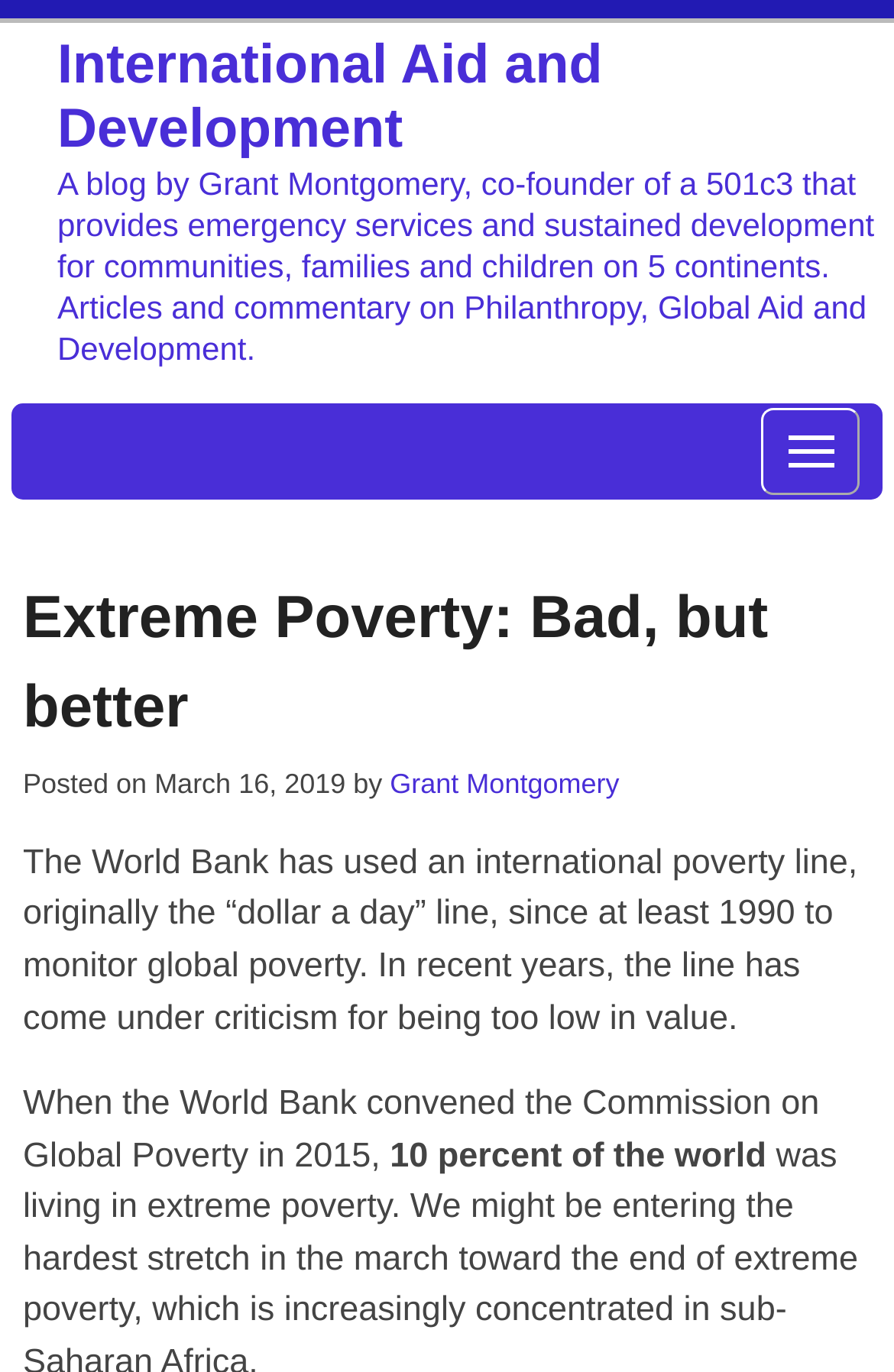Find the bounding box of the web element that fits this description: "Grant Montgomery".

[0.436, 0.56, 0.693, 0.583]